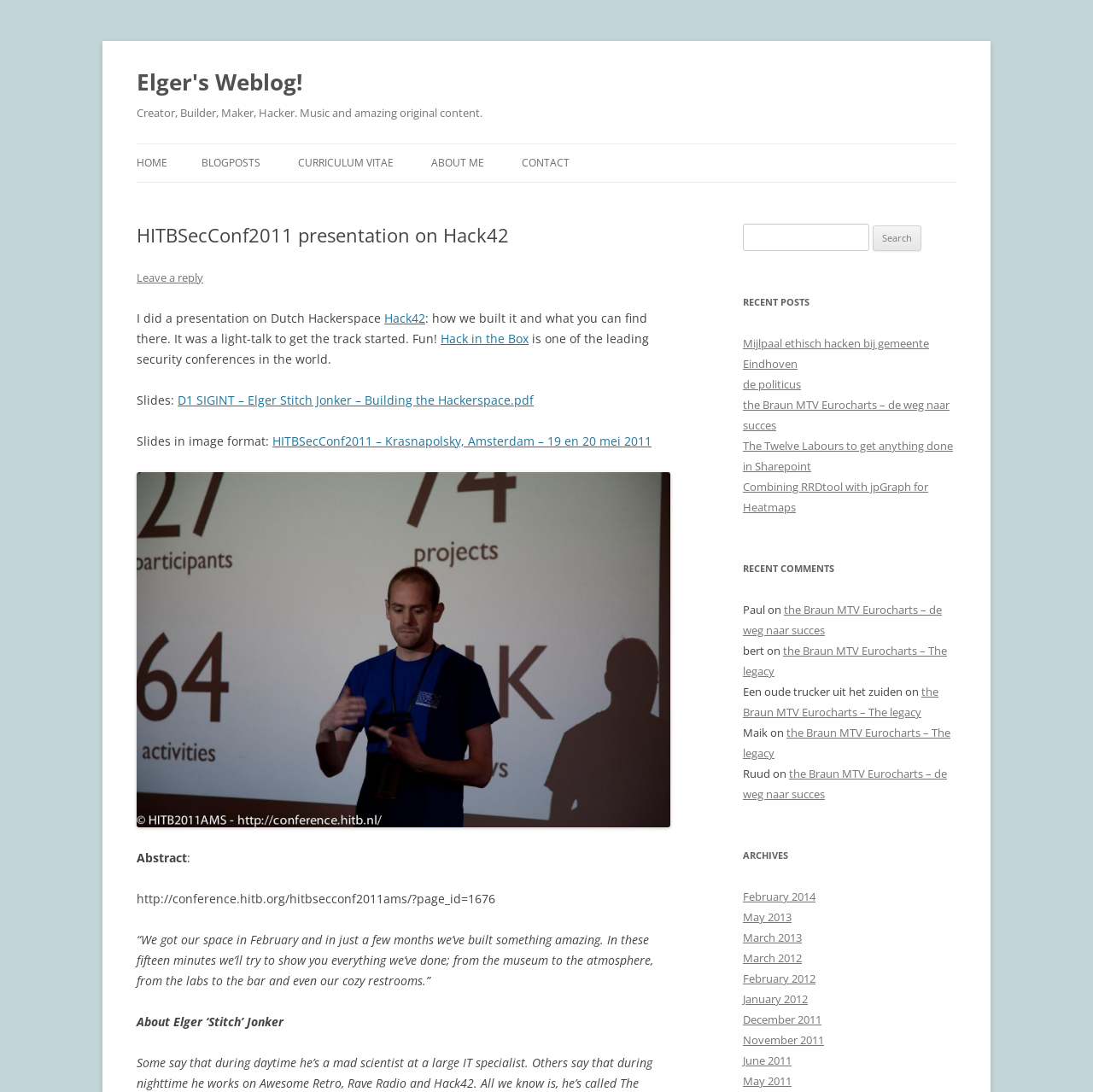What is the name of the security conference?
Kindly offer a detailed explanation using the data available in the image.

The name of the security conference can be found in the link 'Hack in the Box', which is mentioned in the text as one of the leading security conferences in the world.